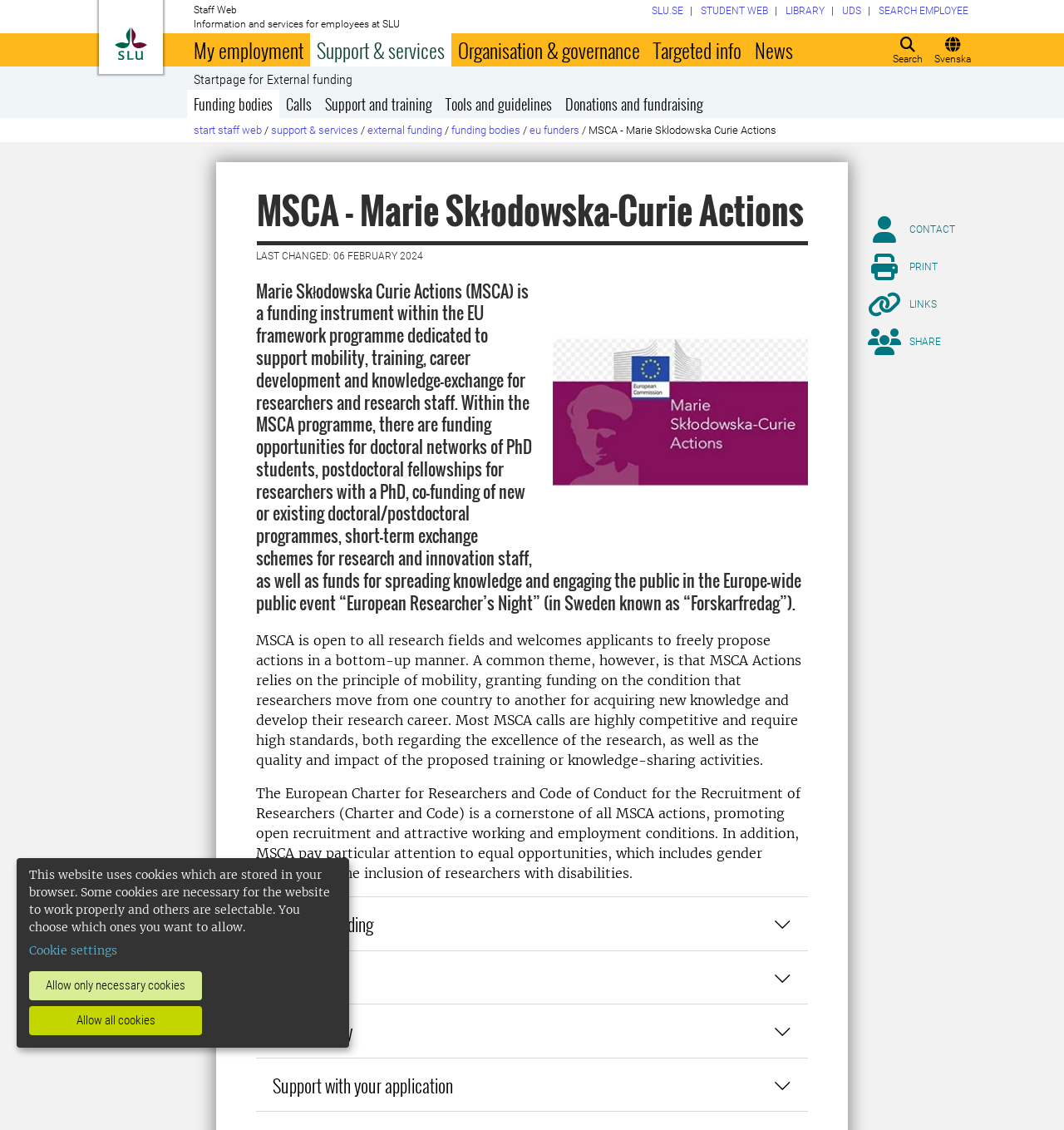Please specify the bounding box coordinates of the clickable region to carry out the following instruction: "Get information about types of funding". The coordinates should be four float numbers between 0 and 1, in the format [left, top, right, bottom].

[0.241, 0.794, 0.759, 0.841]